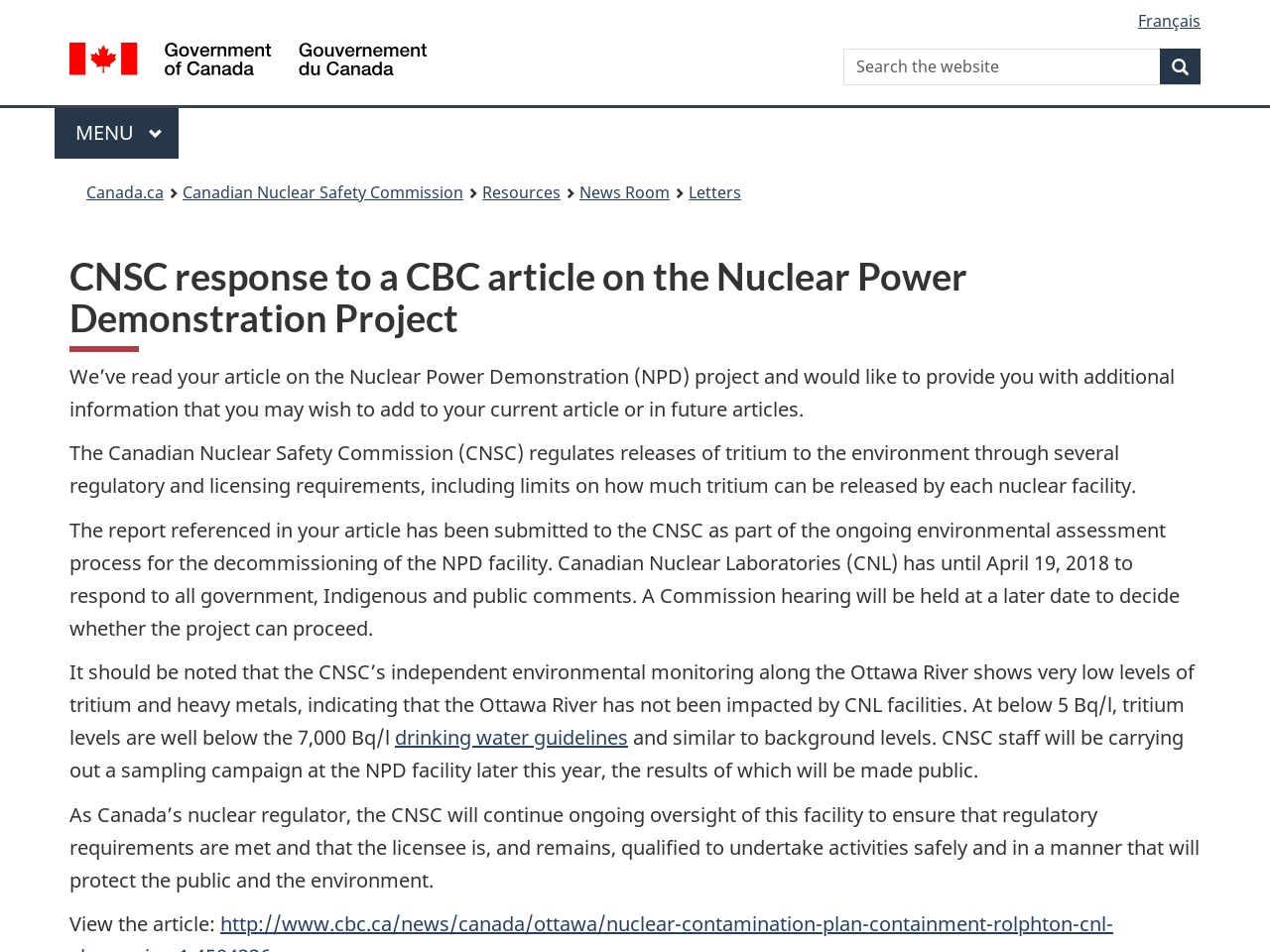Find the bounding box coordinates of the area to click in order to follow the instruction: "Select language".

[0.896, 0.01, 0.945, 0.033]